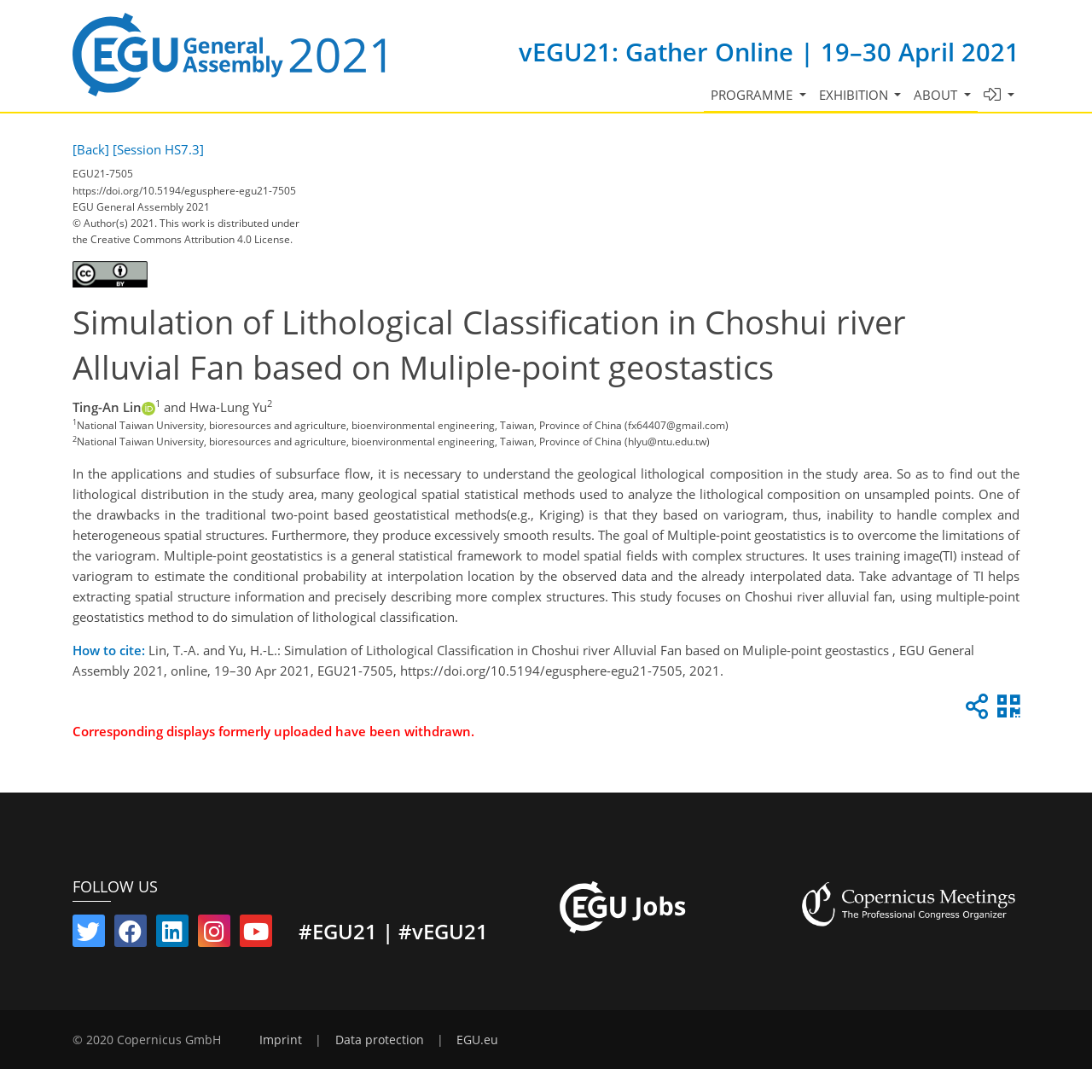Identify the bounding box for the UI element that is described as follows: "title="Follow us on Twitter"".

[0.066, 0.848, 0.096, 0.864]